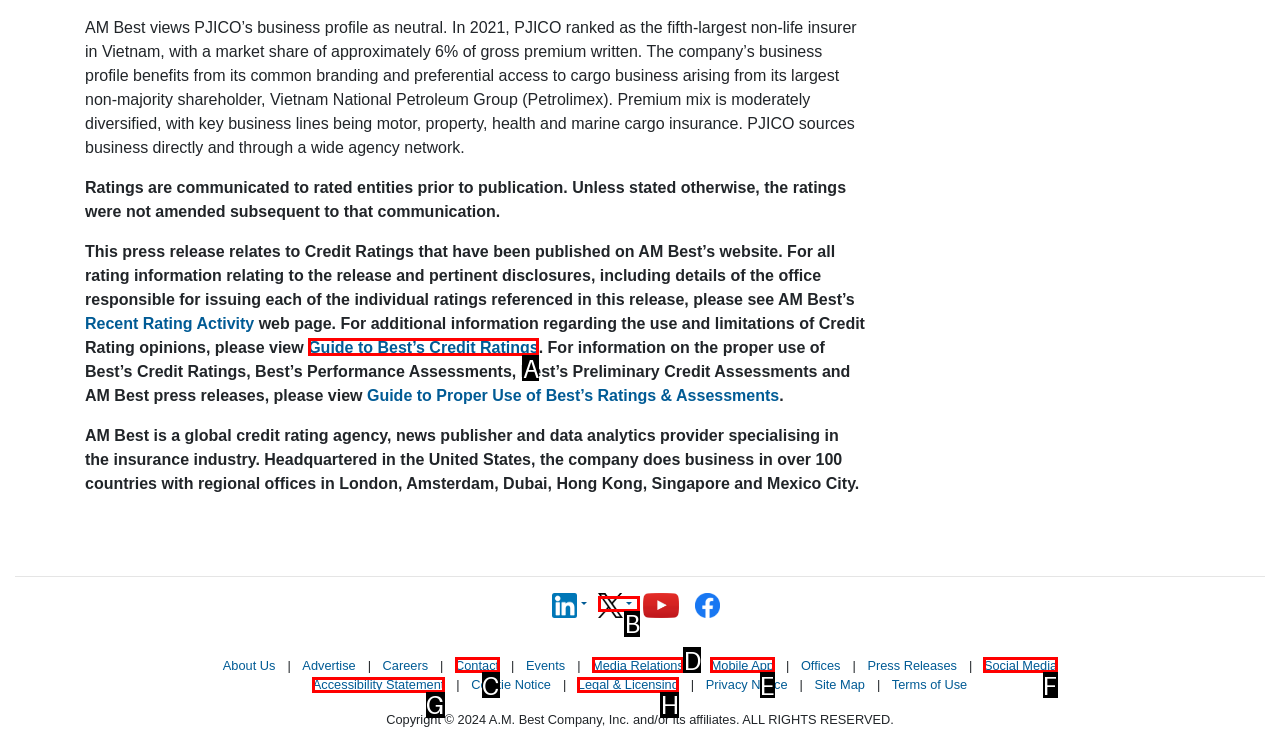Identify the letter corresponding to the UI element that matches this description: Guide to Best’s Credit Ratings
Answer using only the letter from the provided options.

A